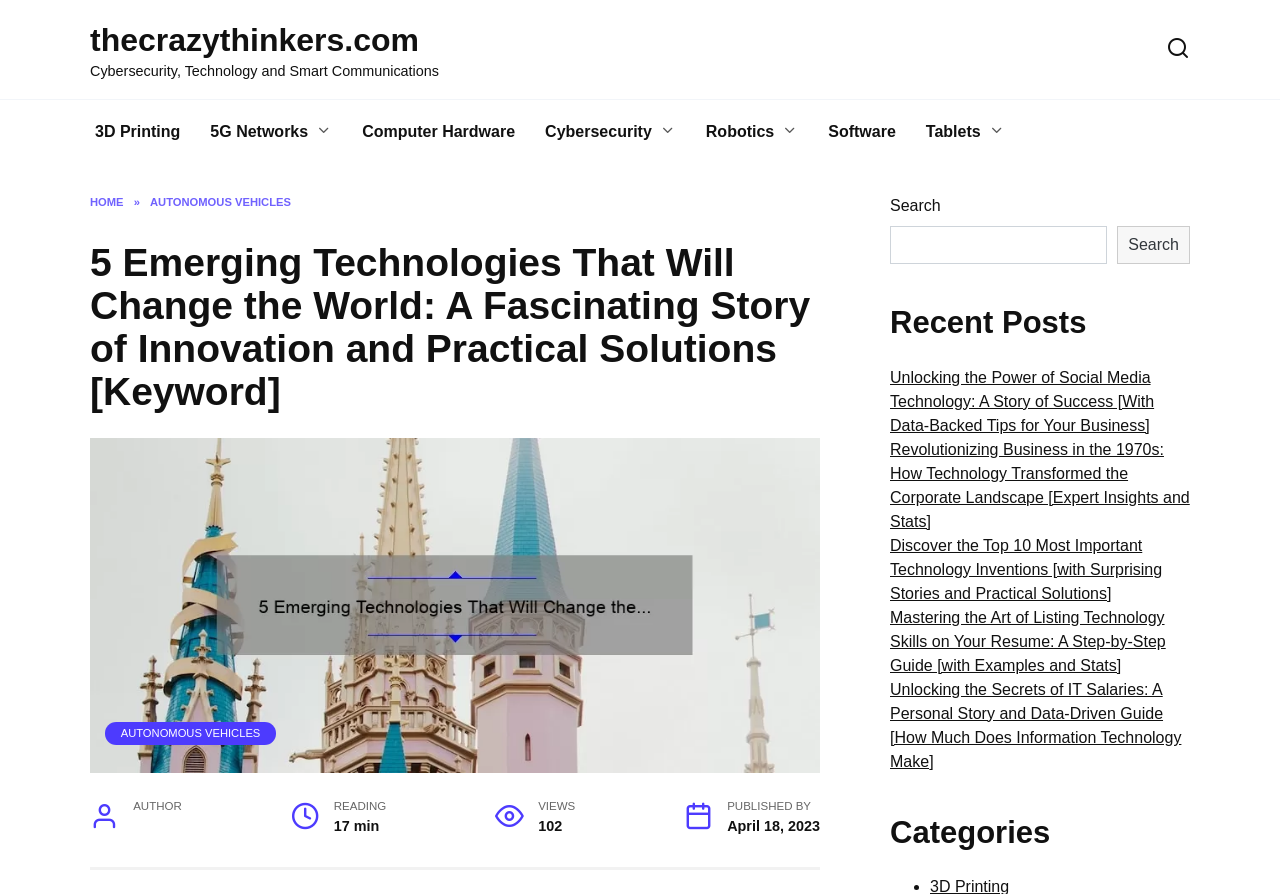Please predict the bounding box coordinates of the element's region where a click is necessary to complete the following instruction: "Search for a topic". The coordinates should be represented by four float numbers between 0 and 1, i.e., [left, top, right, bottom].

[0.695, 0.217, 0.93, 0.296]